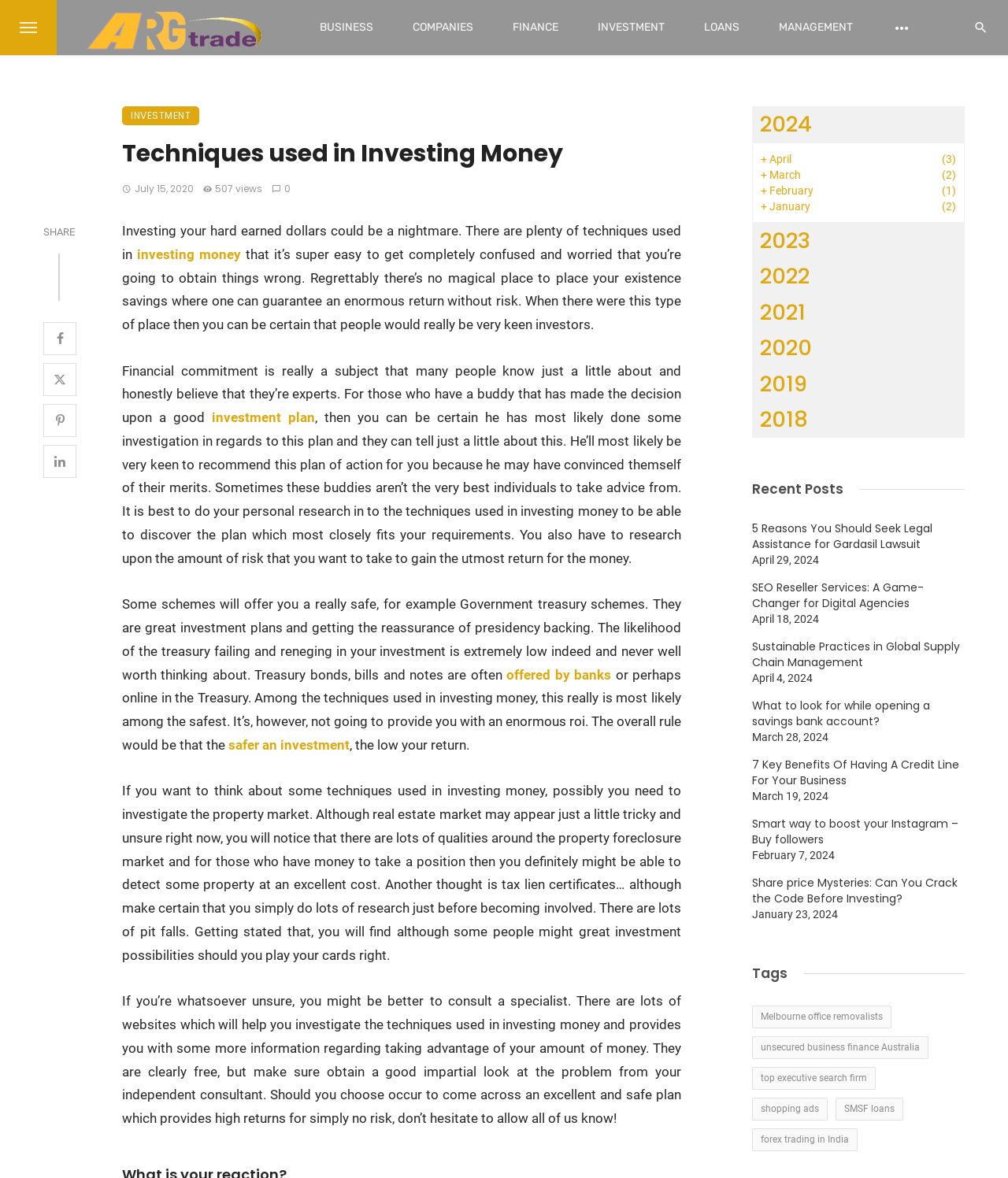Determine the bounding box coordinates of the section to be clicked to follow the instruction: "Click on the 'INVESTMENT' link". The coordinates should be given as four float numbers between 0 and 1, formatted as [left, top, right, bottom].

[0.573, 0.0, 0.679, 0.047]